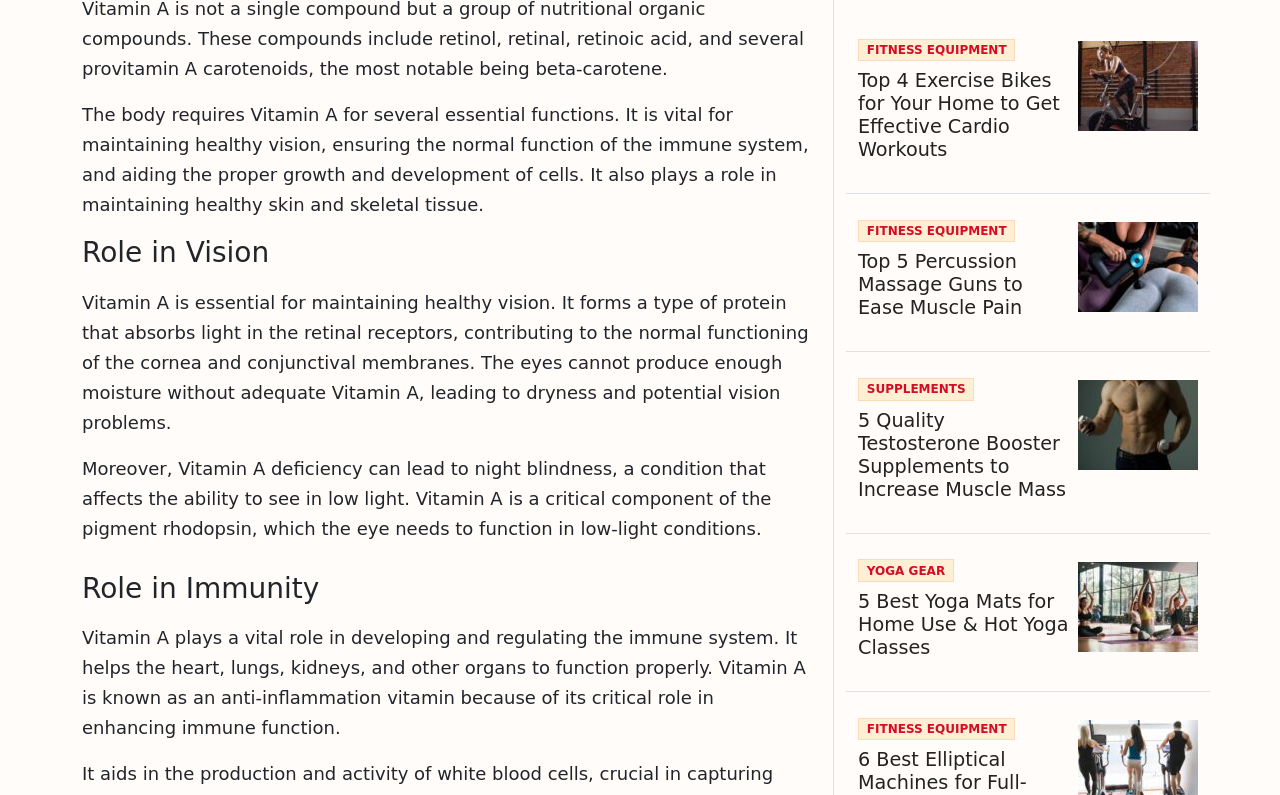Select the bounding box coordinates of the element I need to click to carry out the following instruction: "View 'Best exercise bikes' image".

[0.842, 0.051, 0.936, 0.164]